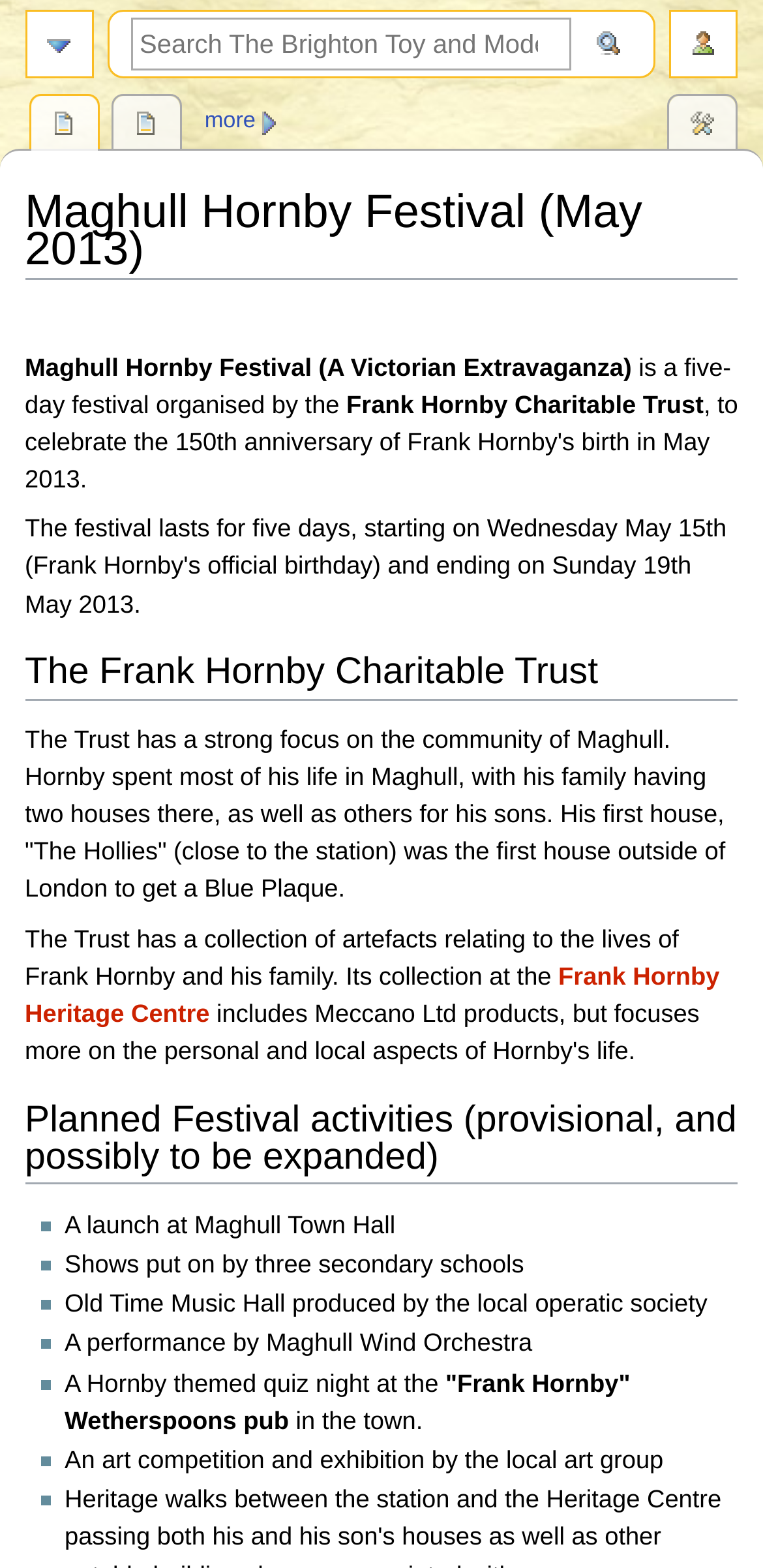From the image, can you give a detailed response to the question below:
What is the focus of the Frank Hornby Charitable Trust?

The question asks about the focus of the Frank Hornby Charitable Trust. By reading the StaticText element 'The Trust has a strong focus on the community of Maghull.', we can determine that the focus of the trust is on the community of Maghull.